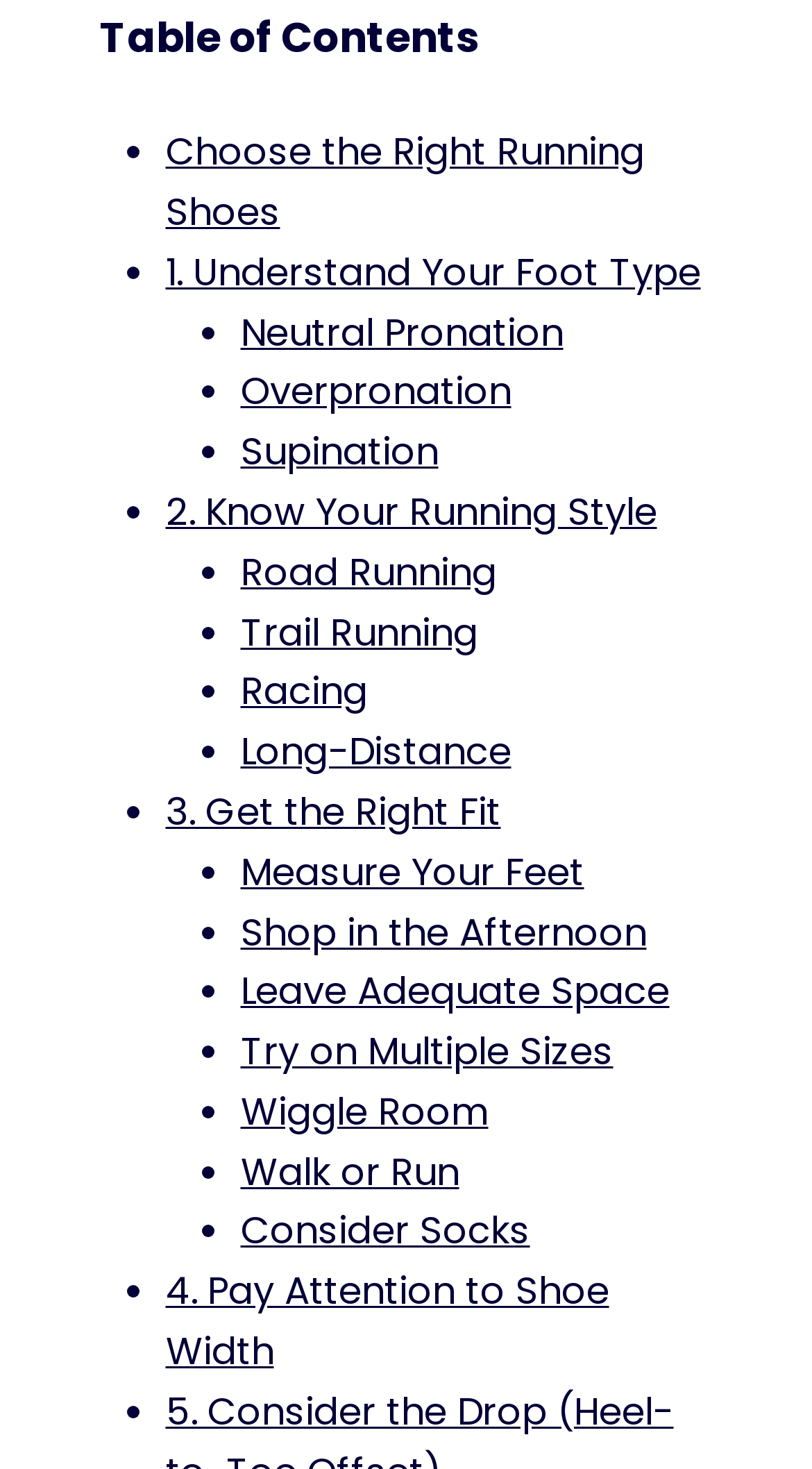Determine the bounding box coordinates of the clickable region to follow the instruction: "Select 'Neutral Pronation'".

[0.296, 0.208, 0.694, 0.243]